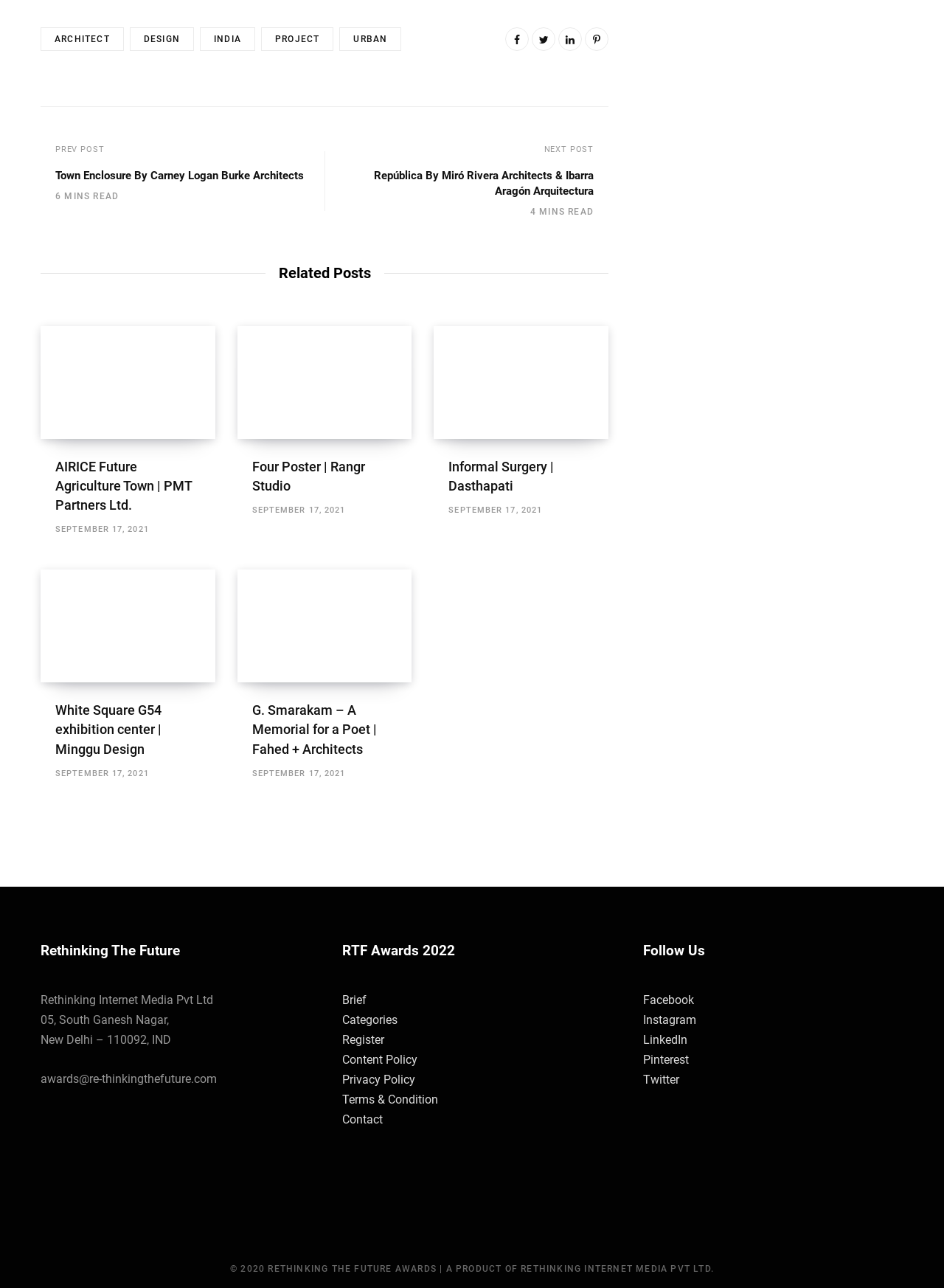Can you pinpoint the bounding box coordinates for the clickable element required for this instruction: "Register for RTF Awards 2022"? The coordinates should be four float numbers between 0 and 1, i.e., [left, top, right, bottom].

[0.362, 0.802, 0.407, 0.813]